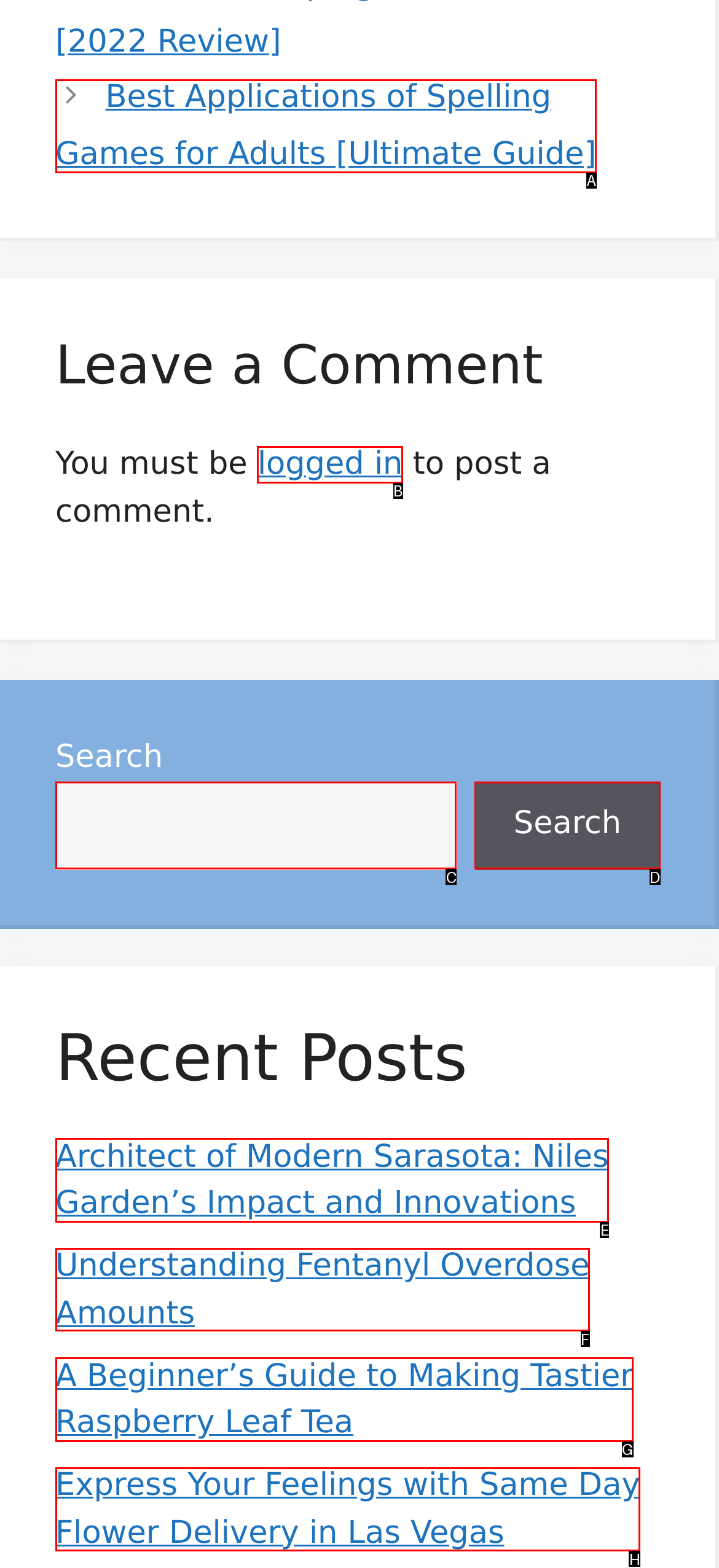Determine which letter corresponds to the UI element to click for this task: Read the article about Fentanyl Overdose Amounts
Respond with the letter from the available options.

F